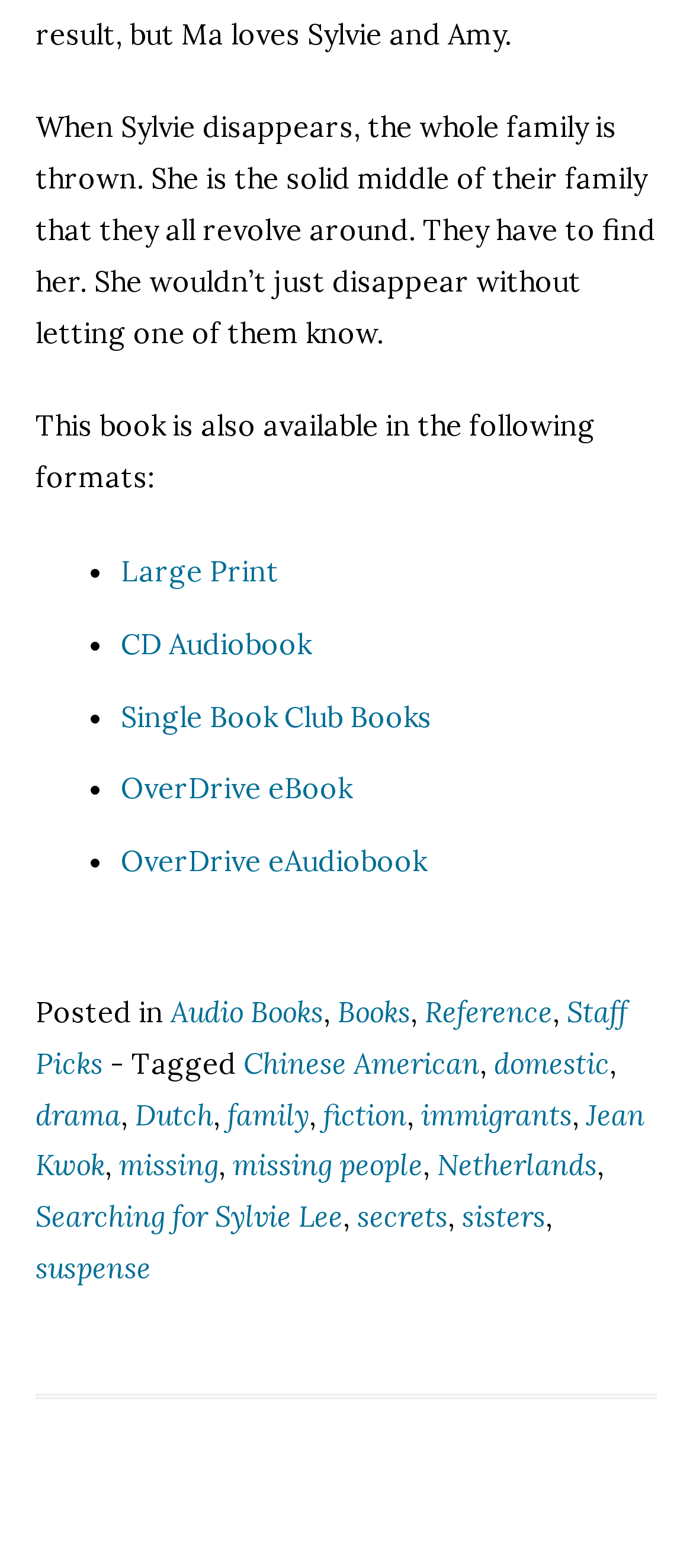Using the details in the image, give a detailed response to the question below:
What is the theme of the book?

I determined the answer by looking at the tags and categories listed on the page, which include 'family', 'drama', 'domestic', and 'suspense'. These themes suggest that the book is a family drama.